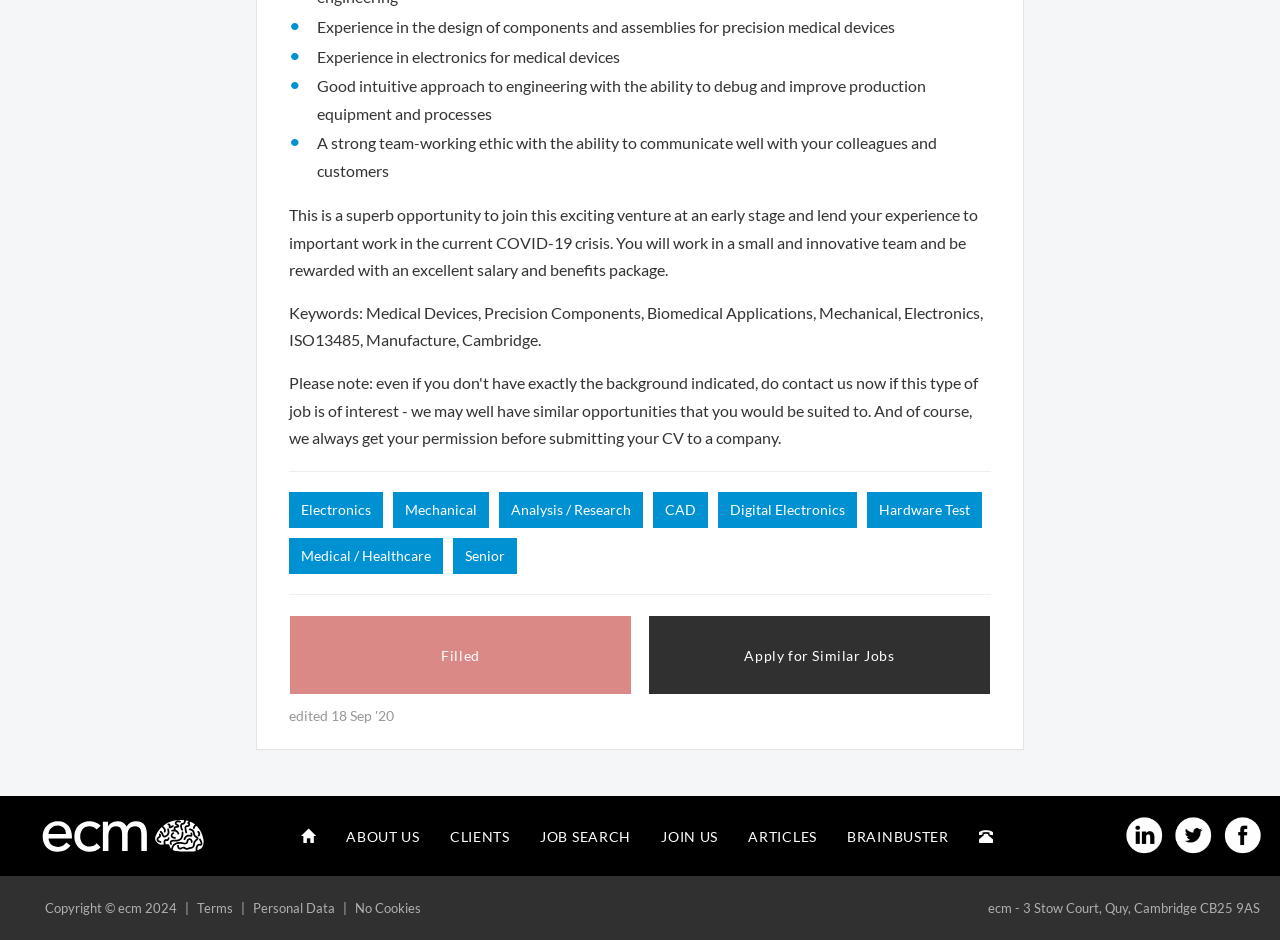Please find the bounding box coordinates for the clickable element needed to perform this instruction: "Go to the 'Home' page".

[0.224, 0.864, 0.259, 0.917]